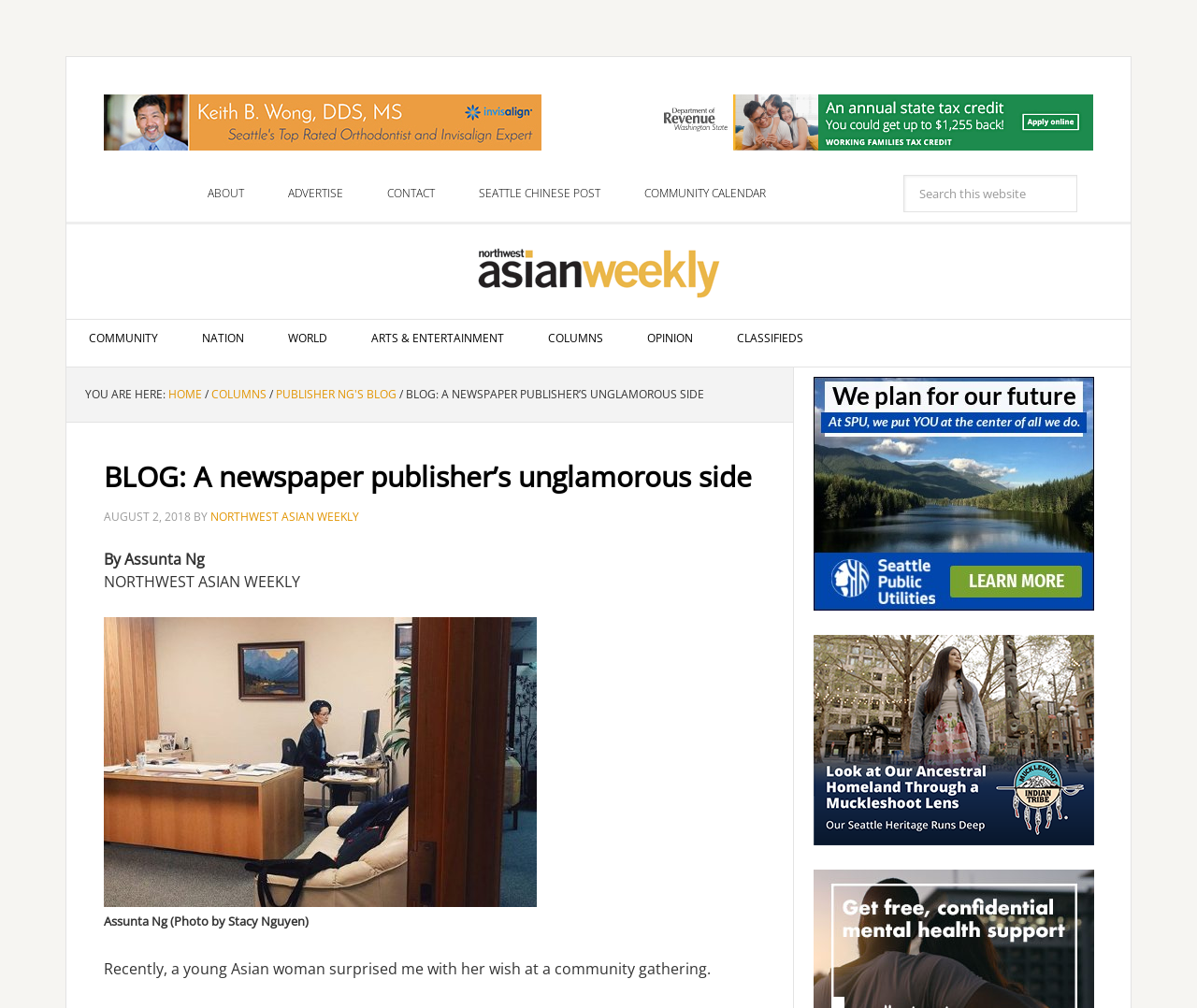Please identify the bounding box coordinates of the area that needs to be clicked to fulfill the following instruction: "Click the 'Share' button."

None